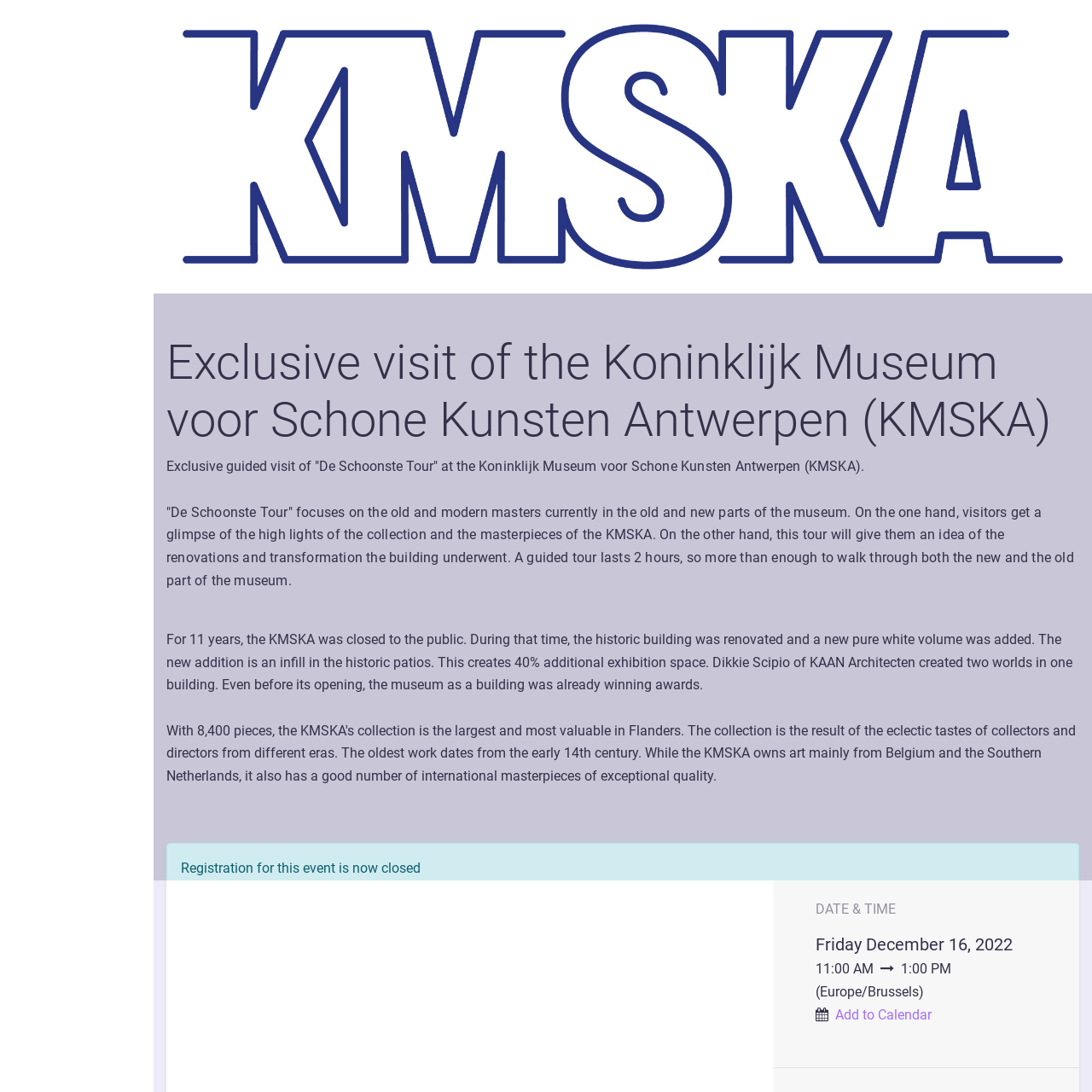How long does the guided tour last?
Answer the question with a detailed explanation, including all necessary information.

The duration of the guided tour can be found in the text 'A guided tour lasts 2 hours, so more than enough to walk through both the new and the old part of the museum.' which provides information about the tour.